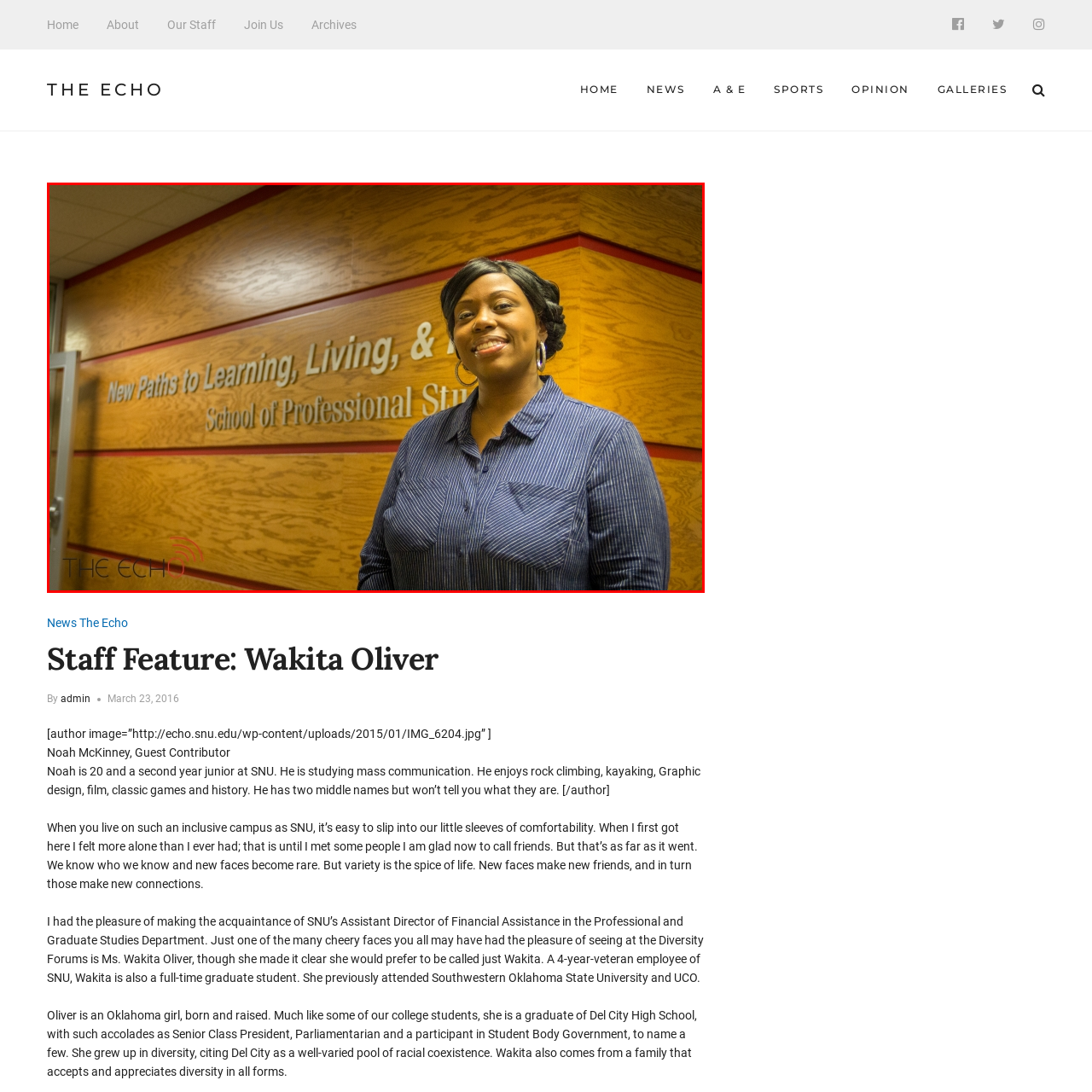Observe the image segment inside the red bounding box and answer concisely with a single word or phrase: What color is Wakita Oliver's blouse?

Blue striped